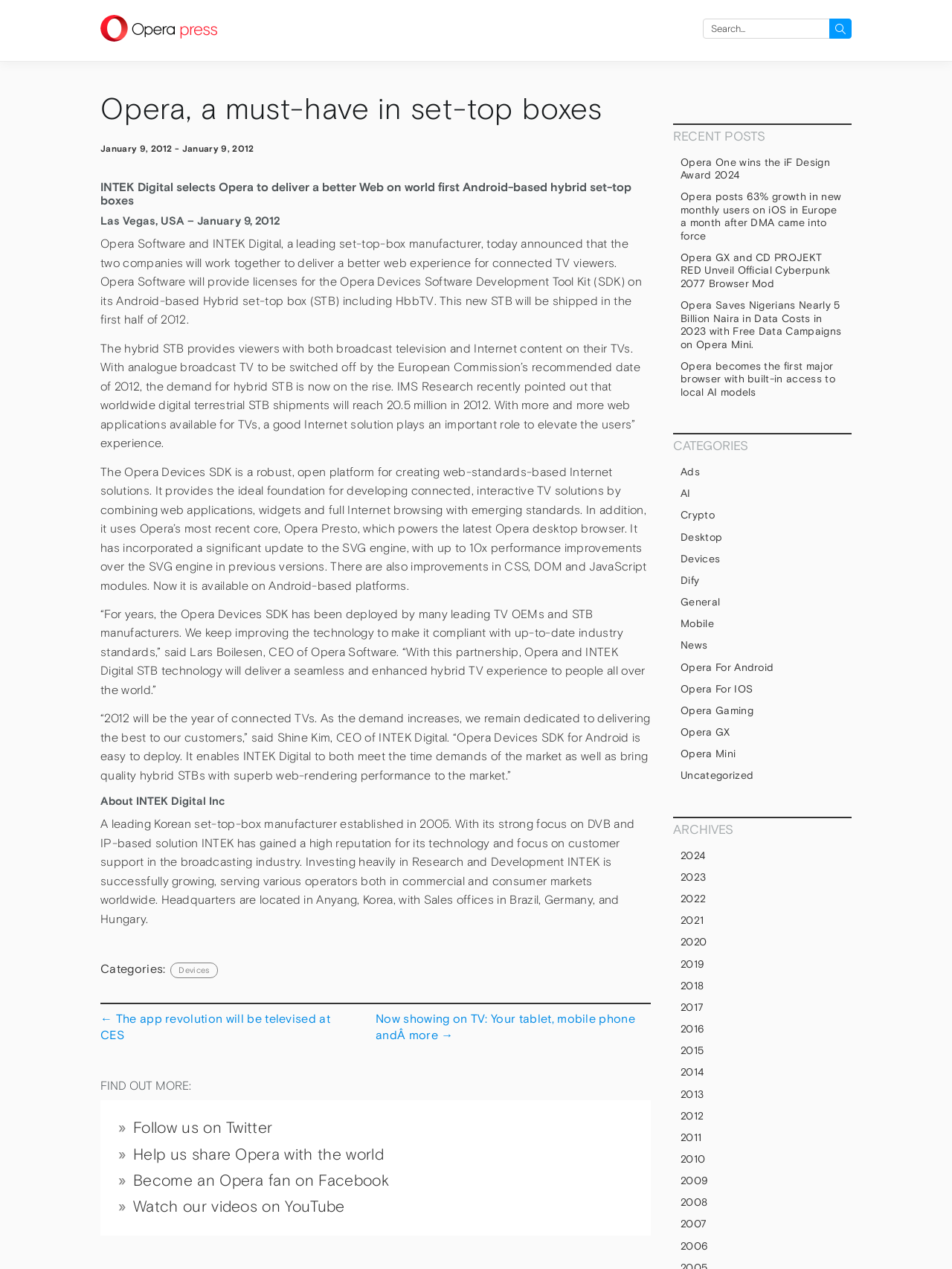Identify the bounding box coordinates for the UI element described by the following text: "Follow us on Twitter". Provide the coordinates as four float numbers between 0 and 1, in the format [left, top, right, bottom].

[0.14, 0.882, 0.286, 0.896]